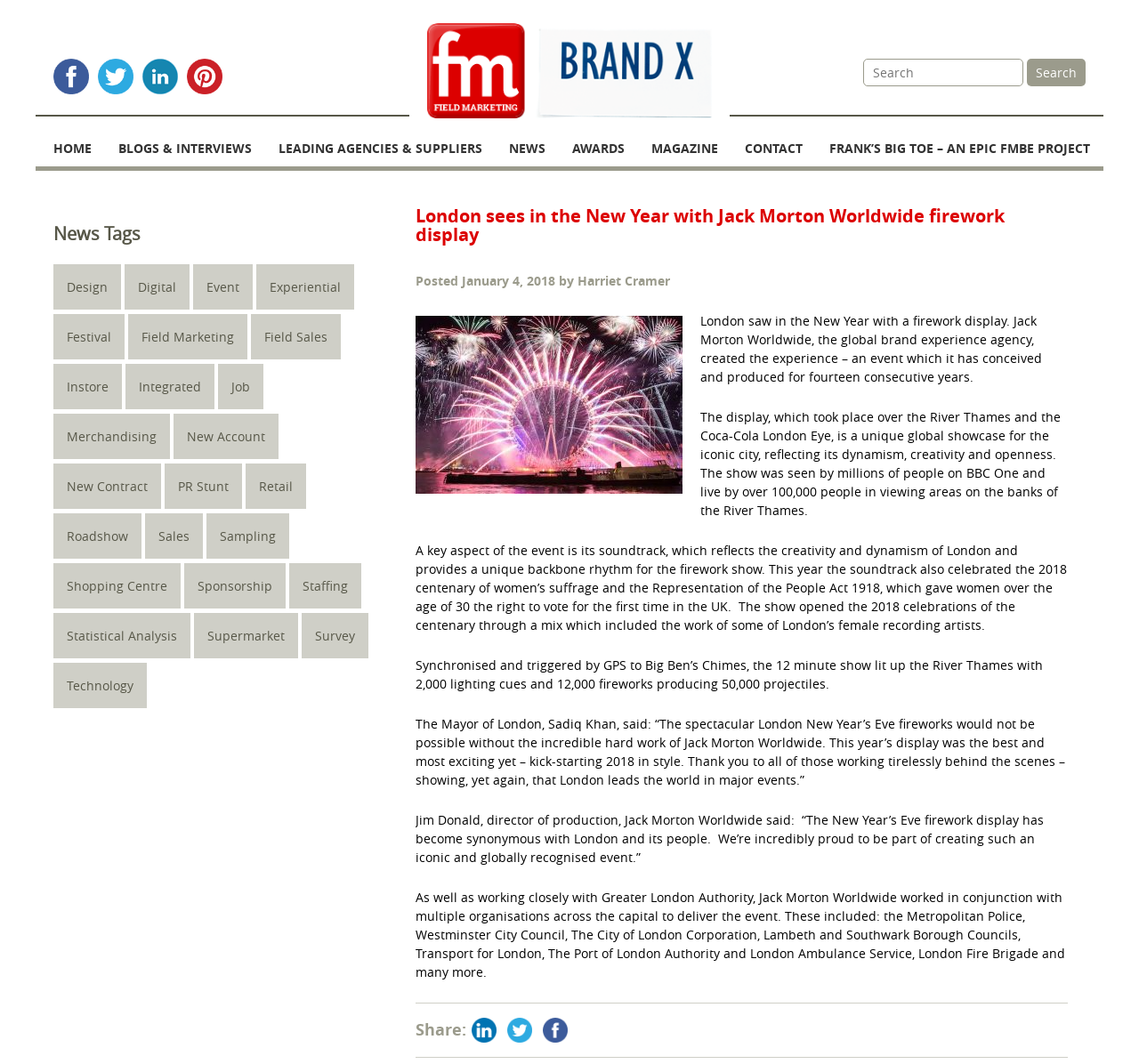Pinpoint the bounding box coordinates of the clickable element to carry out the following instruction: "Share on LinkedIn."

[0.409, 0.96, 0.44, 0.974]